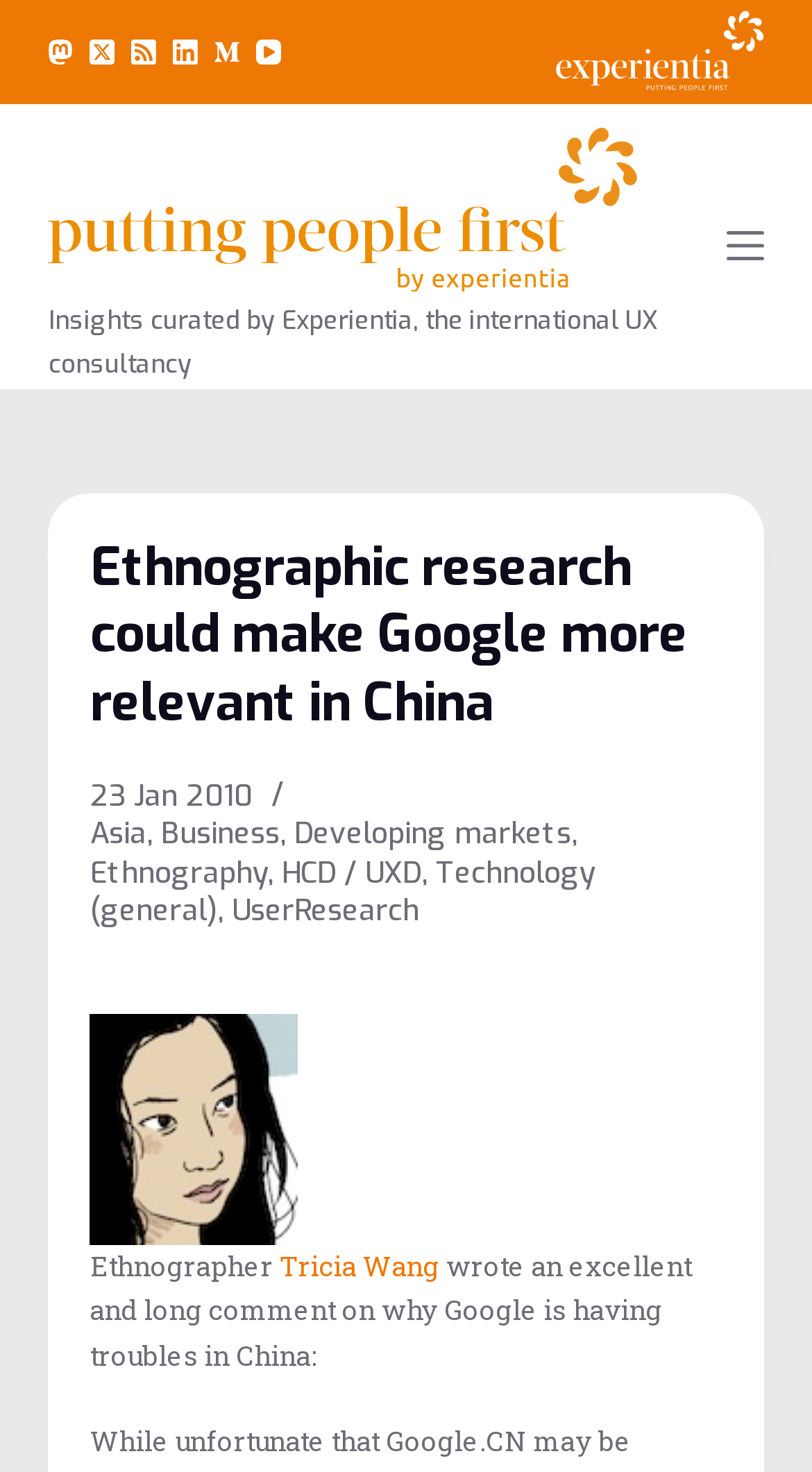What is the consultancy mentioned in the webpage?
Using the visual information, reply with a single word or short phrase.

Experientia